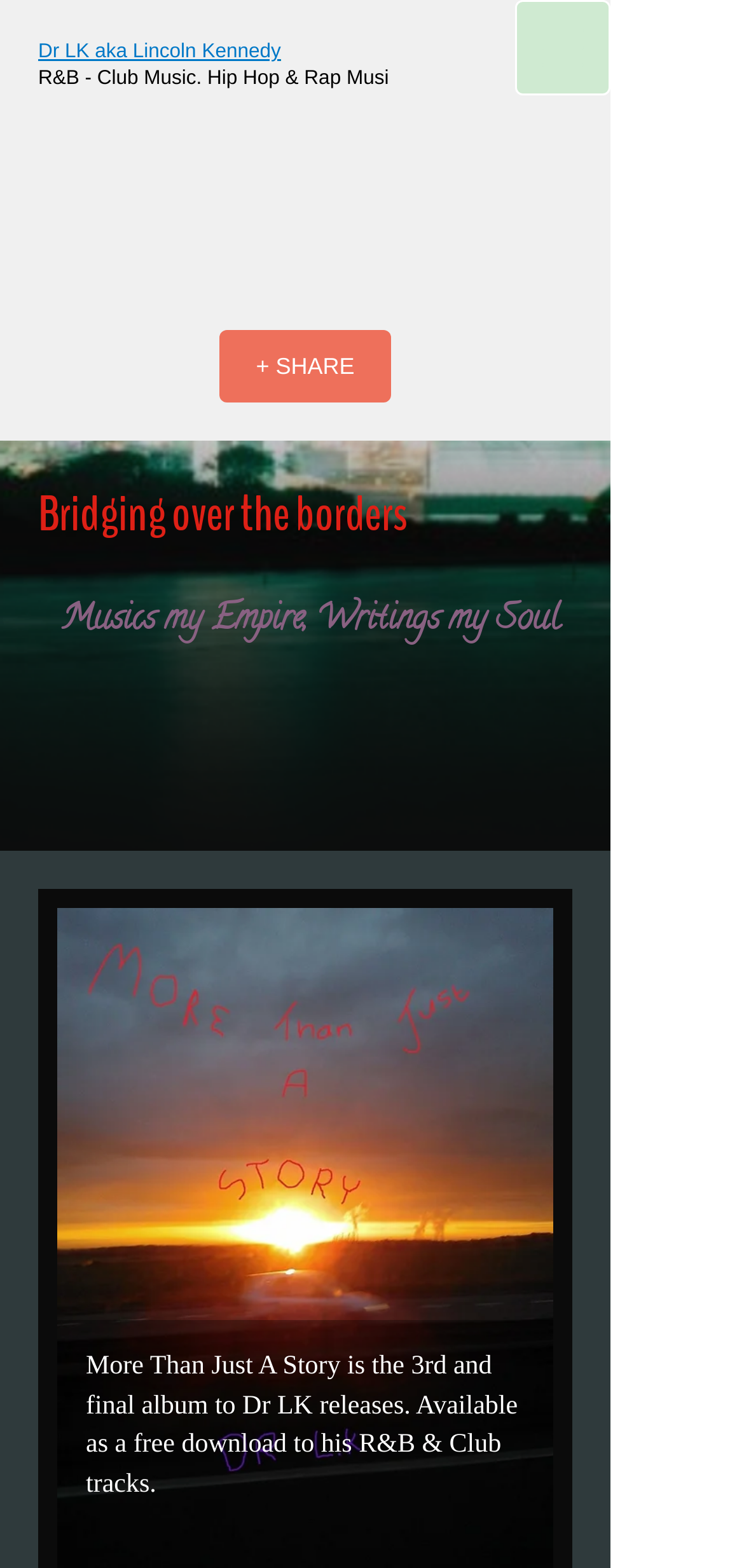Extract the bounding box coordinates for the UI element described by the text: "+ SHARE". The coordinates should be in the form of [left, top, right, bottom] with values between 0 and 1.

[0.295, 0.21, 0.526, 0.257]